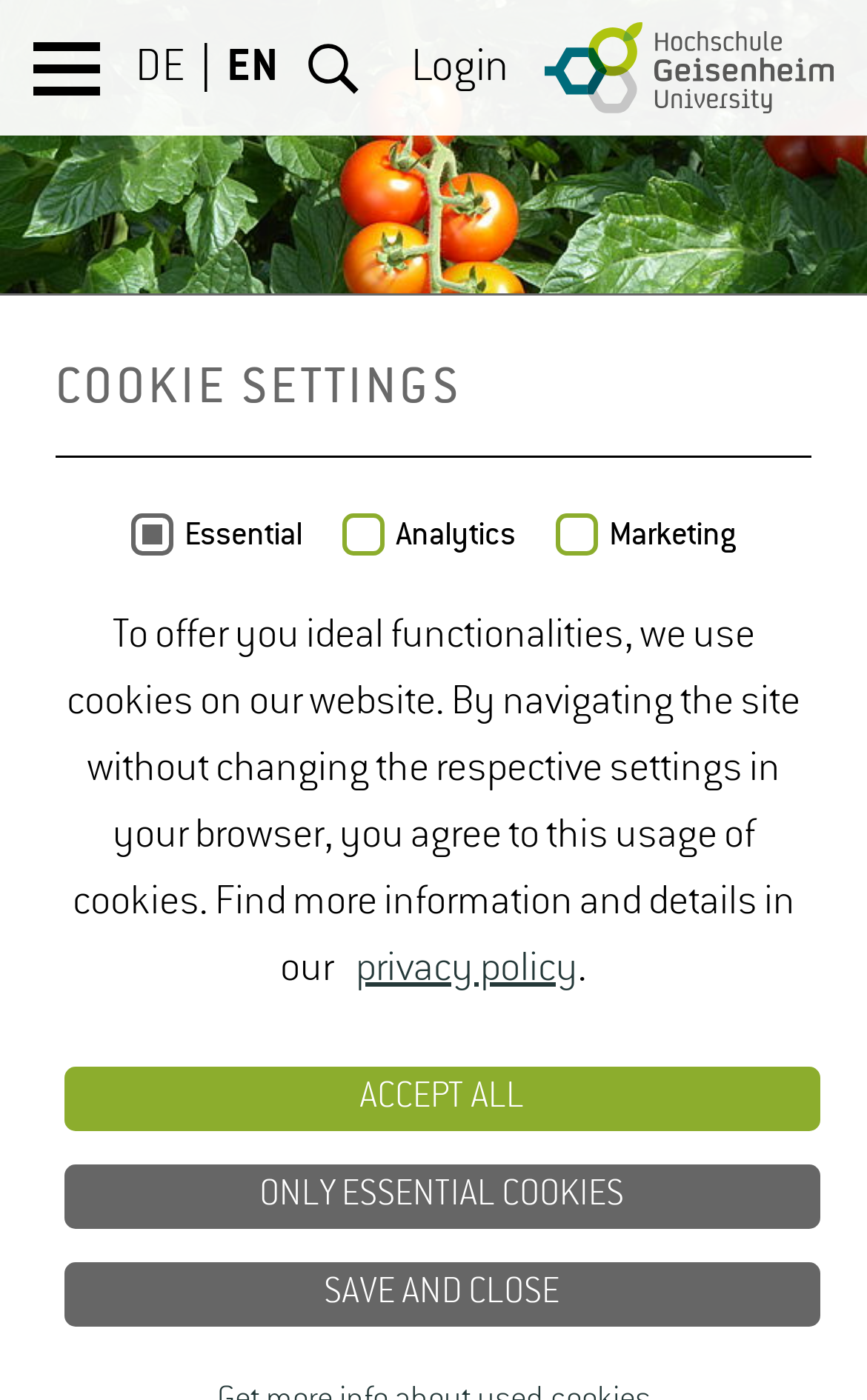Explain the webpage's design and content in an elaborate manner.

The webpage is about "Stress-induced Resilience of plants". At the top left, there is a button and a language selection menu with options "DE" and "EN". Next to the language selection menu, there is a search button. On the top right, there is a login link and a link to "Hochschule Geisenheim" accompanied by an image of the same name.

Below the top section, there are two large headings with the same text "STRESS-INDUCED RESILIENCE OF PLANTS", one above the other. The first heading is positioned more to the left, while the second one spans almost the entire width of the page.

Under the headings, there is a section with a heading "COOKIE SETTINGS". Below this heading, there are three static text elements labeled "Essential", "Analytics", and "Marketing", arranged from left to right.

Below the cookie settings section, there is a paragraph of text explaining the use of cookies on the website. This text is followed by a link to the "privacy policy". 

At the bottom of the page, there are three buttons: "ACCEPT ALL", "ONLY ESSENTIAL COOKIES", and "SAVE AND CLOSE", arranged vertically.